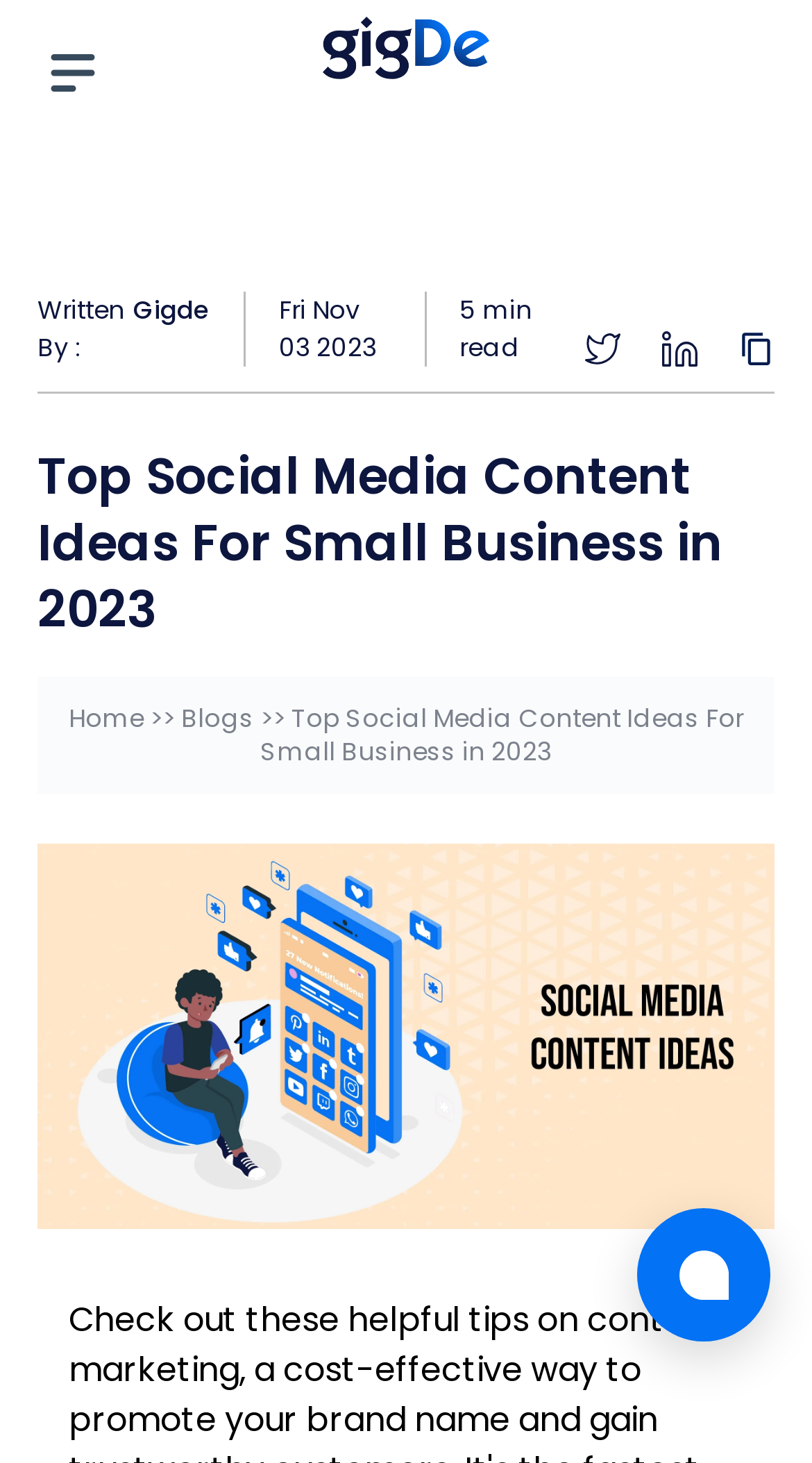Please provide a detailed answer to the question below by examining the image:
How many social media buttons are there?

I counted the social media buttons at the bottom of the page, and there are two buttons, one for Twitter and one for LinkedIn.